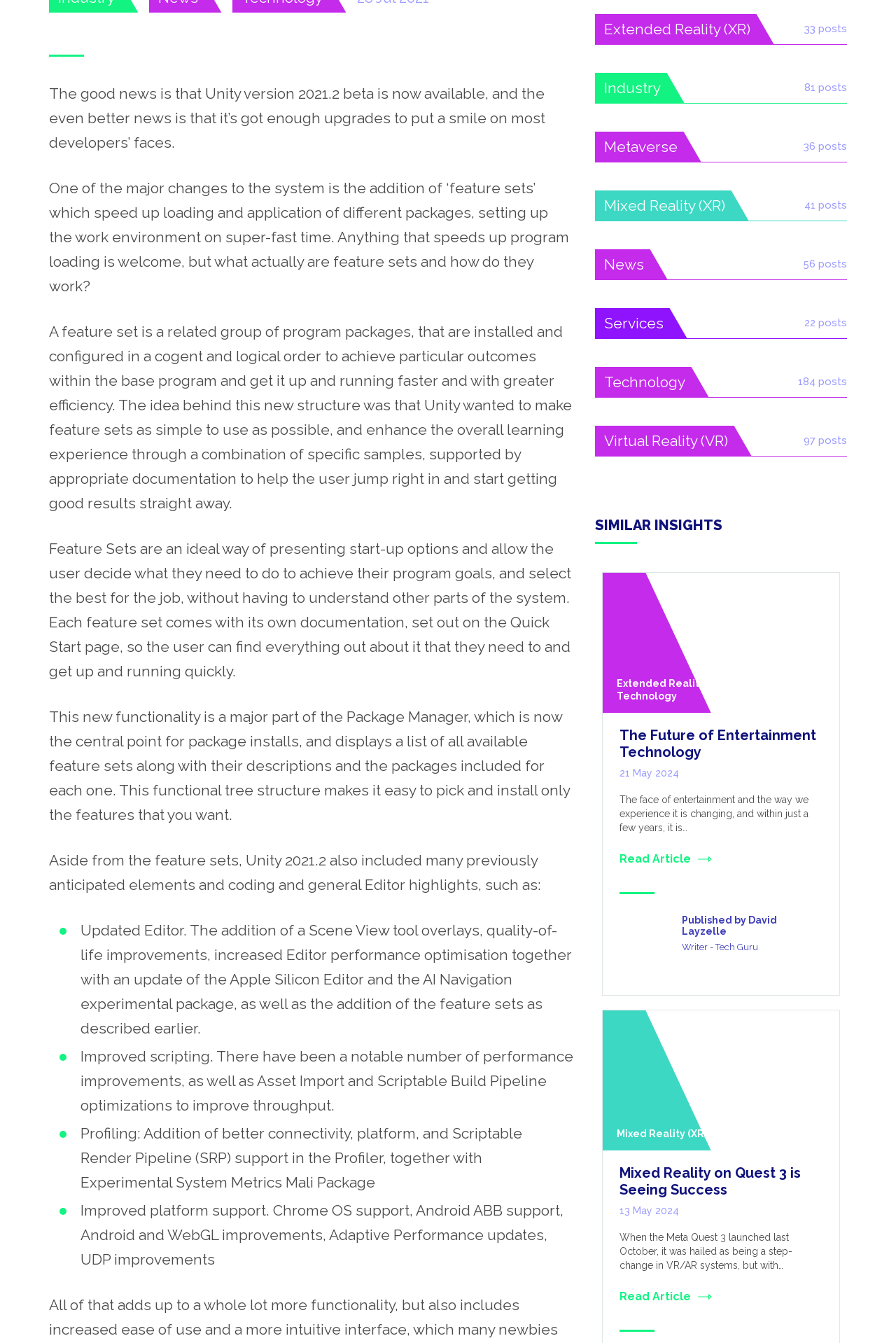Identify the bounding box coordinates for the UI element mentioned here: "Virtual Reality (VR)". Provide the coordinates as four float values between 0 and 1, i.e., [left, top, right, bottom].

[0.664, 0.317, 0.839, 0.339]